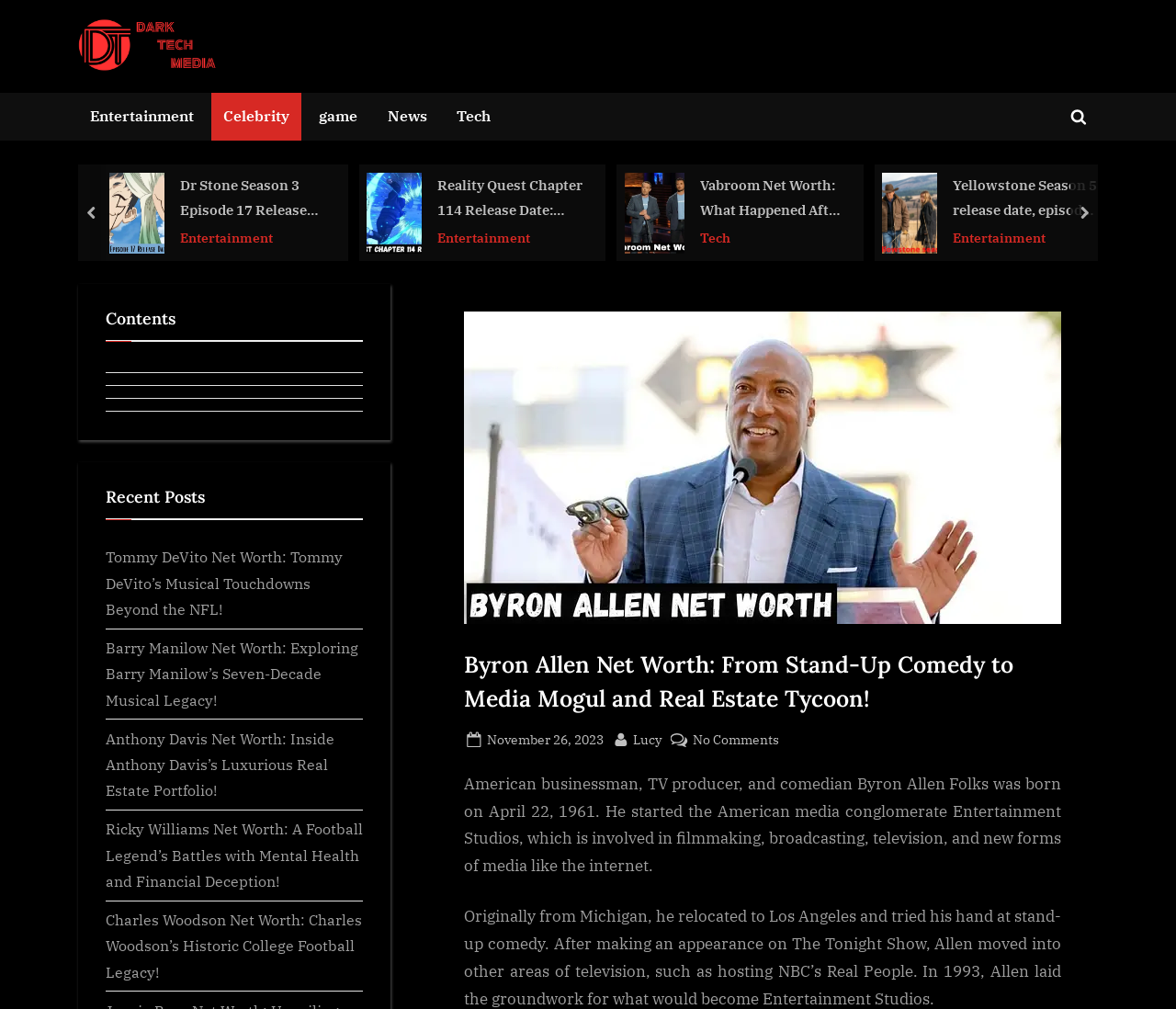Based on the image, provide a detailed and complete answer to the question: 
What is the date of the article 'Byron Allen Net Worth: From Stand-Up Comedy to Media Mogul and Real Estate Tycoon!'?

The article 'Byron Allen Net Worth: From Stand-Up Comedy to Media Mogul and Real Estate Tycoon!' has a posted date of November 26, 2023, as indicated by the link 'Posted on November 26, 2023'.